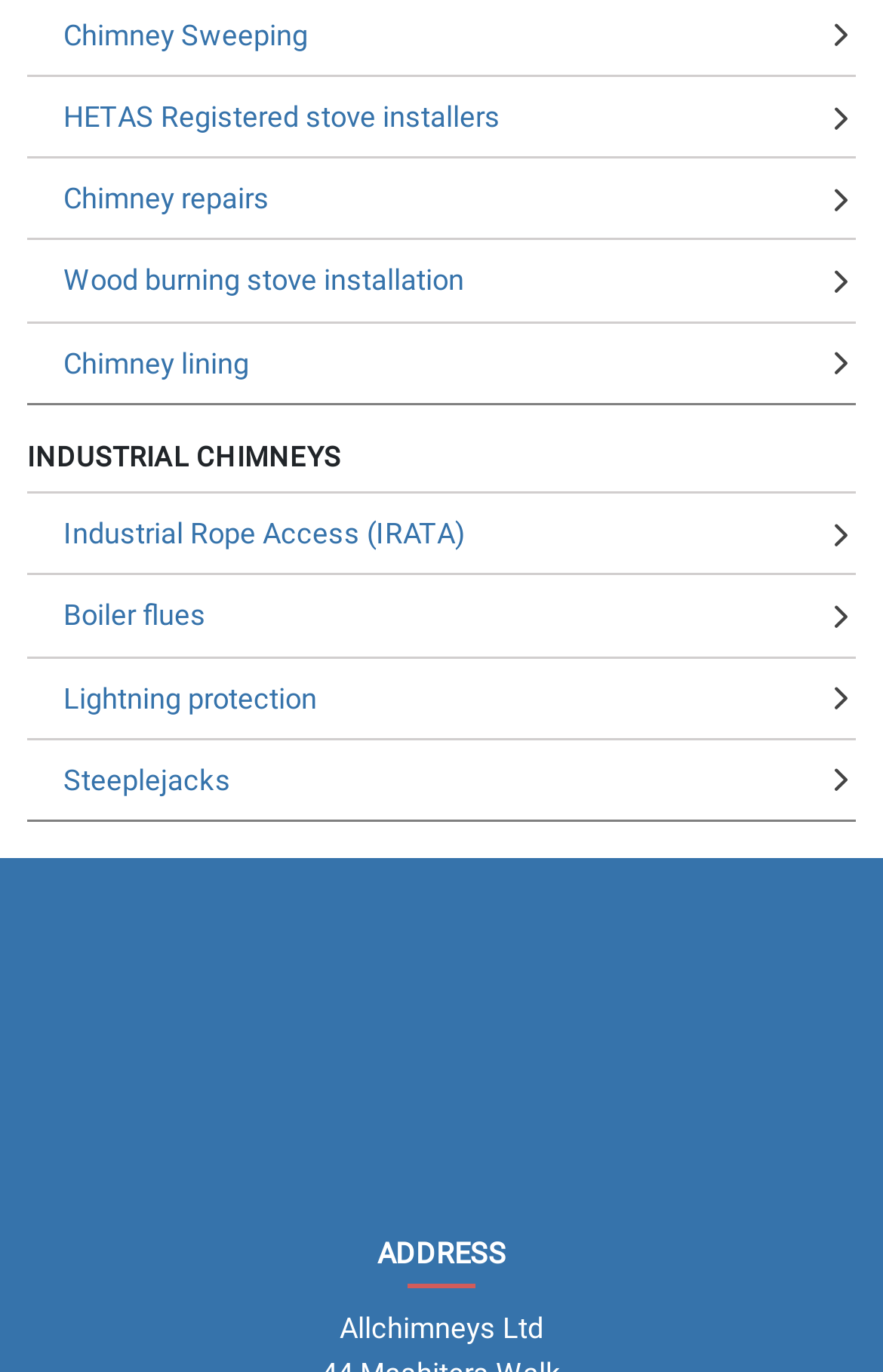Specify the bounding box coordinates of the area that needs to be clicked to achieve the following instruction: "Learn about Wood burning stove installation".

[0.031, 0.176, 0.969, 0.234]